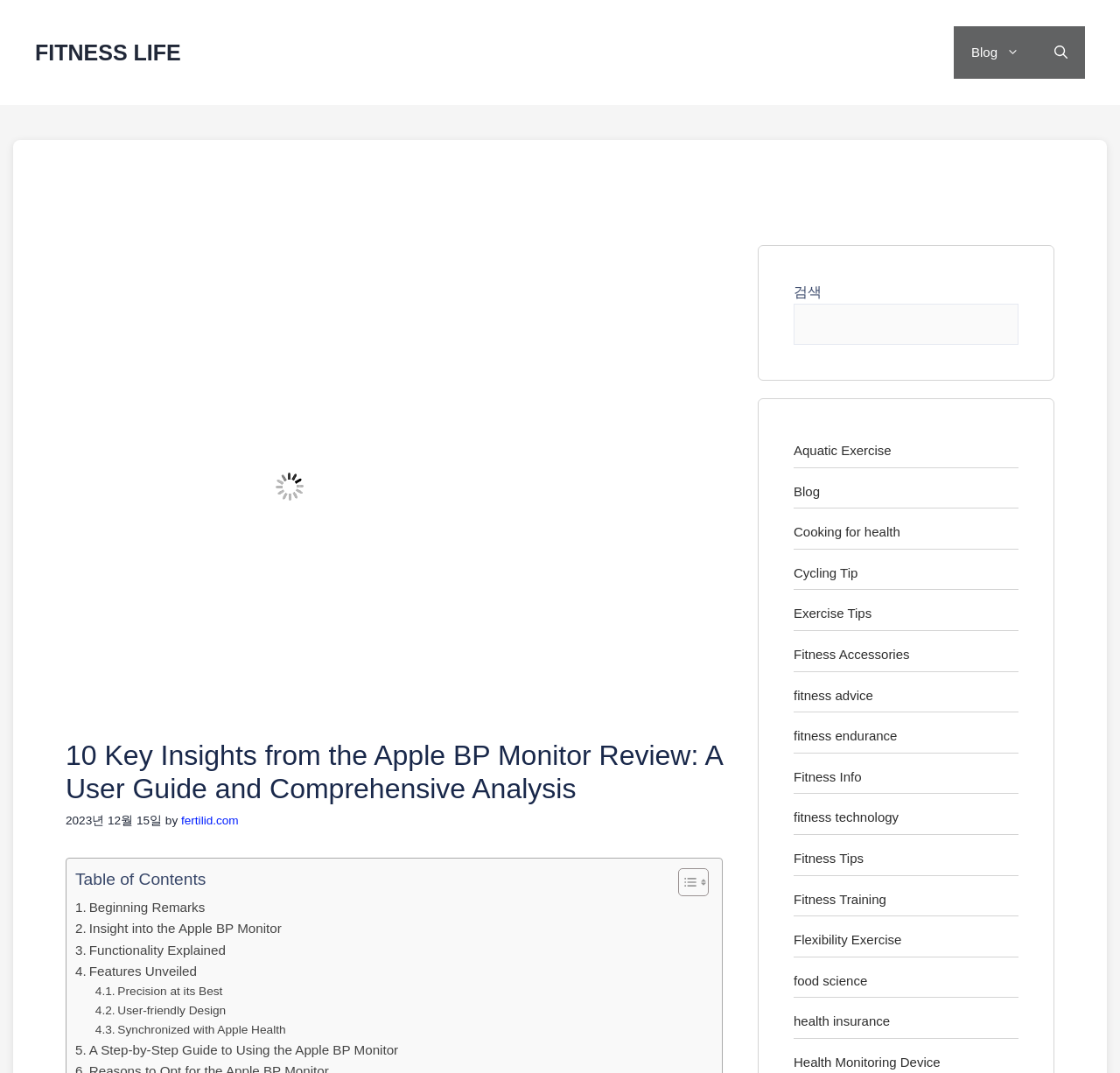What is the date of the article?
Please answer the question with as much detail as possible using the screenshot.

I found the date of the article by looking at the time element under the 'Content' header element. The date is displayed as '2023년 12월 15일'.